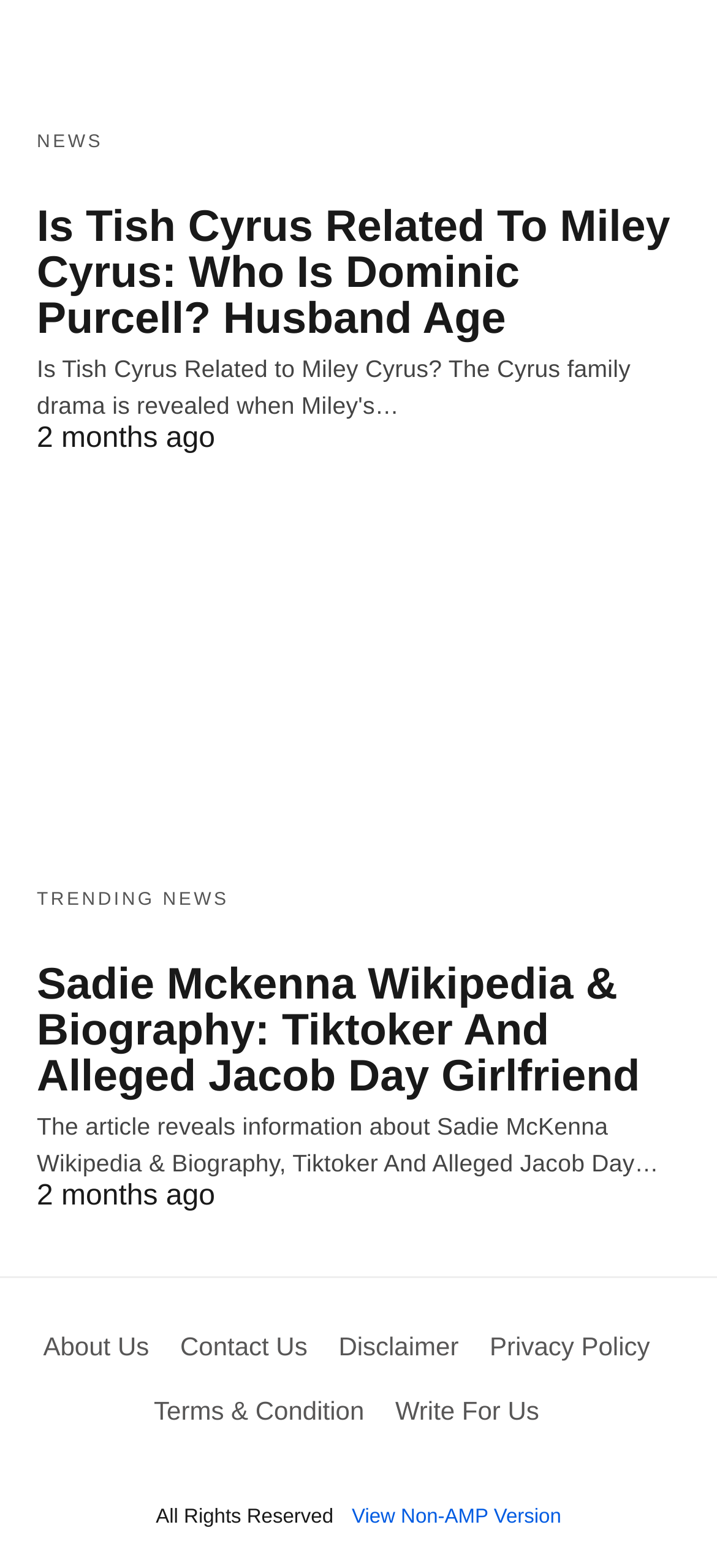Using the details from the image, please elaborate on the following question: How many news articles are displayed?

I counted the number of news article headings on the webpage, which are 'Is Tish Cyrus Related To Miley Cyrus: Who Is Dominic Purcell? Husband Age' and 'Sadie Mckenna Wikipedia & Biography: Tiktoker And Alleged Jacob Day Girlfriend'. There are two news article headings, so the answer is 2.